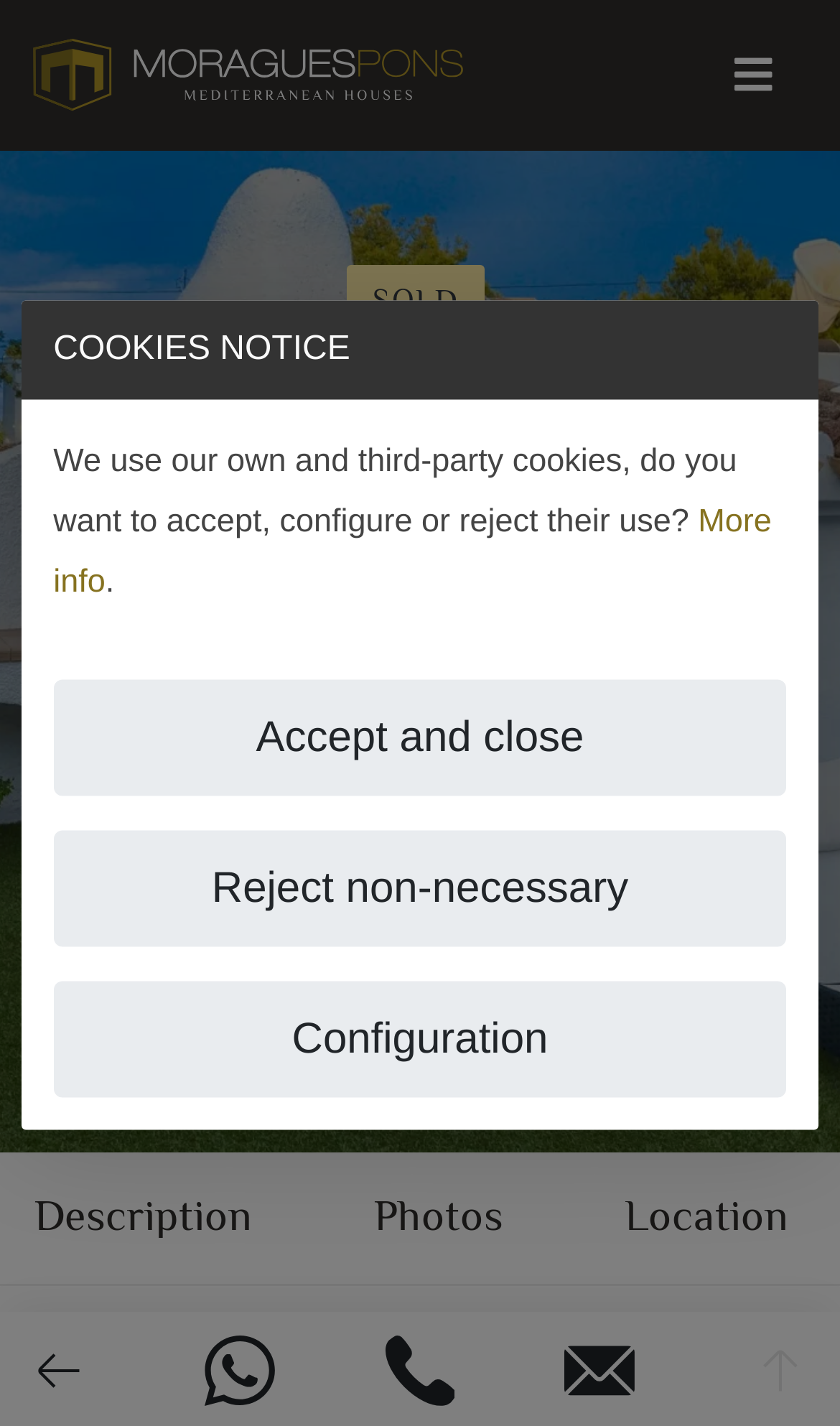Can you find the bounding box coordinates for the element that needs to be clicked to execute this instruction: "Visit Inmobiliaria MORAGUESPONS website"? The coordinates should be given as four float numbers between 0 and 1, i.e., [left, top, right, bottom].

[0.038, 0.027, 0.551, 0.079]